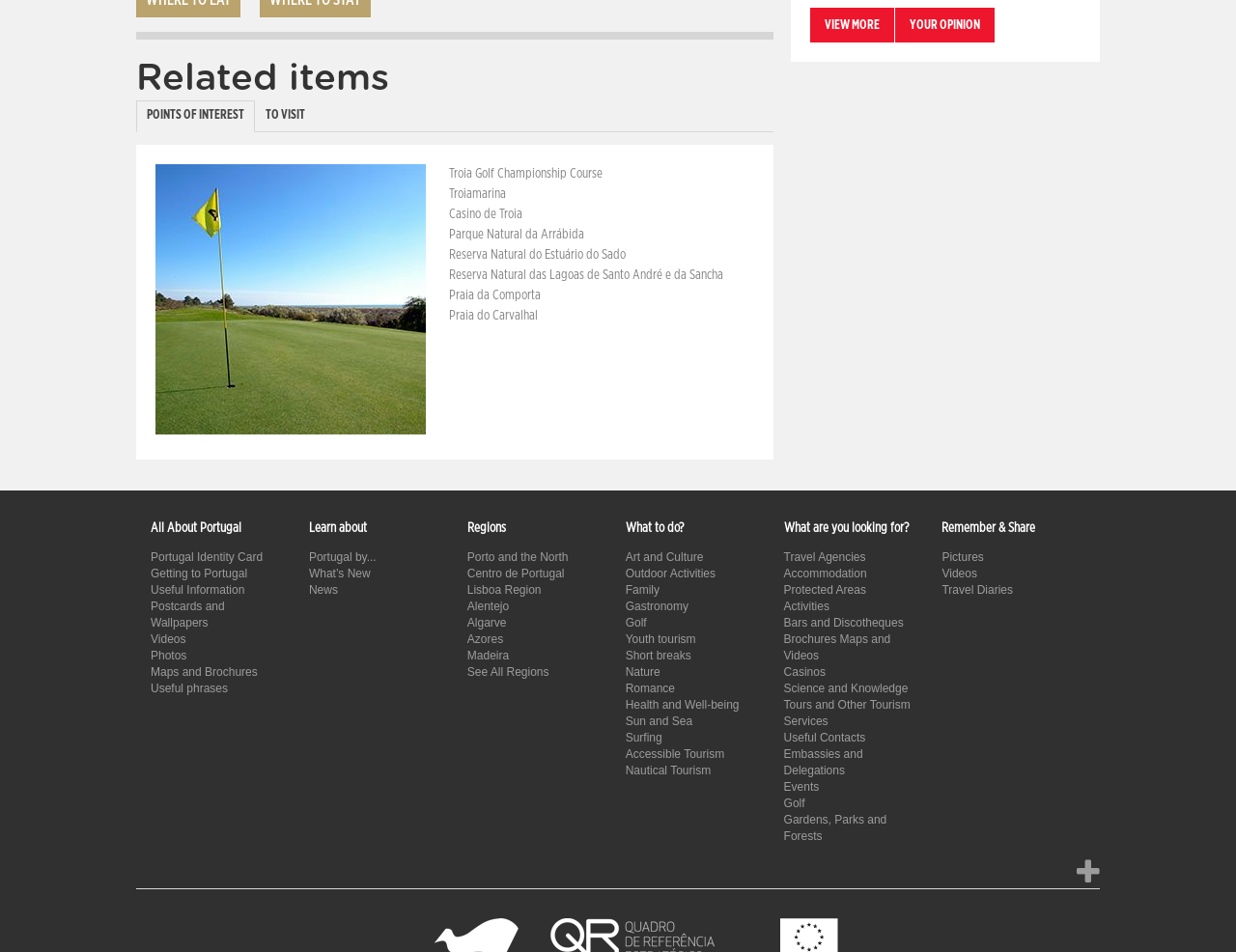What is the purpose of the 'VIEW MORE' link?
Answer the question with just one word or phrase using the image.

To view more related items